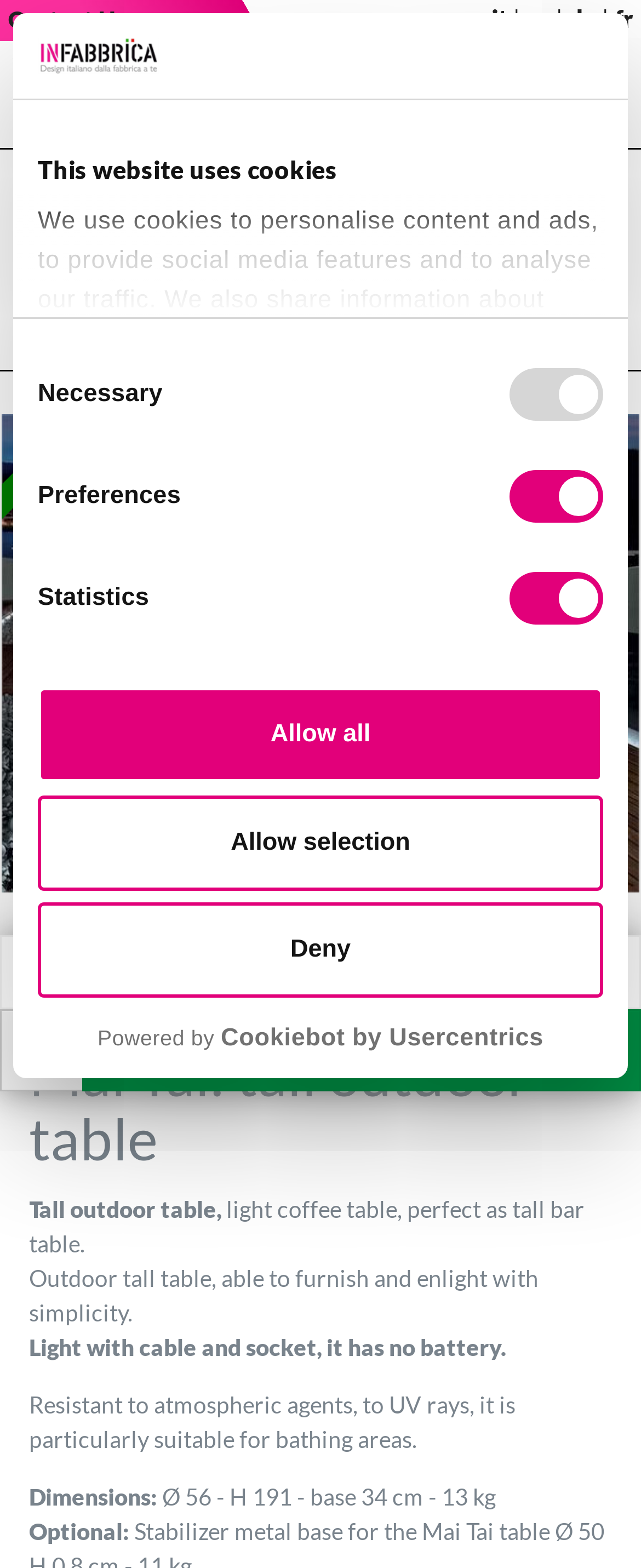What is the weight of the outdoor table?
Please answer the question with a detailed and comprehensive explanation.

I found the answer by looking at the dimensions section of the webpage, which lists the weight of the outdoor table as 13 kg.